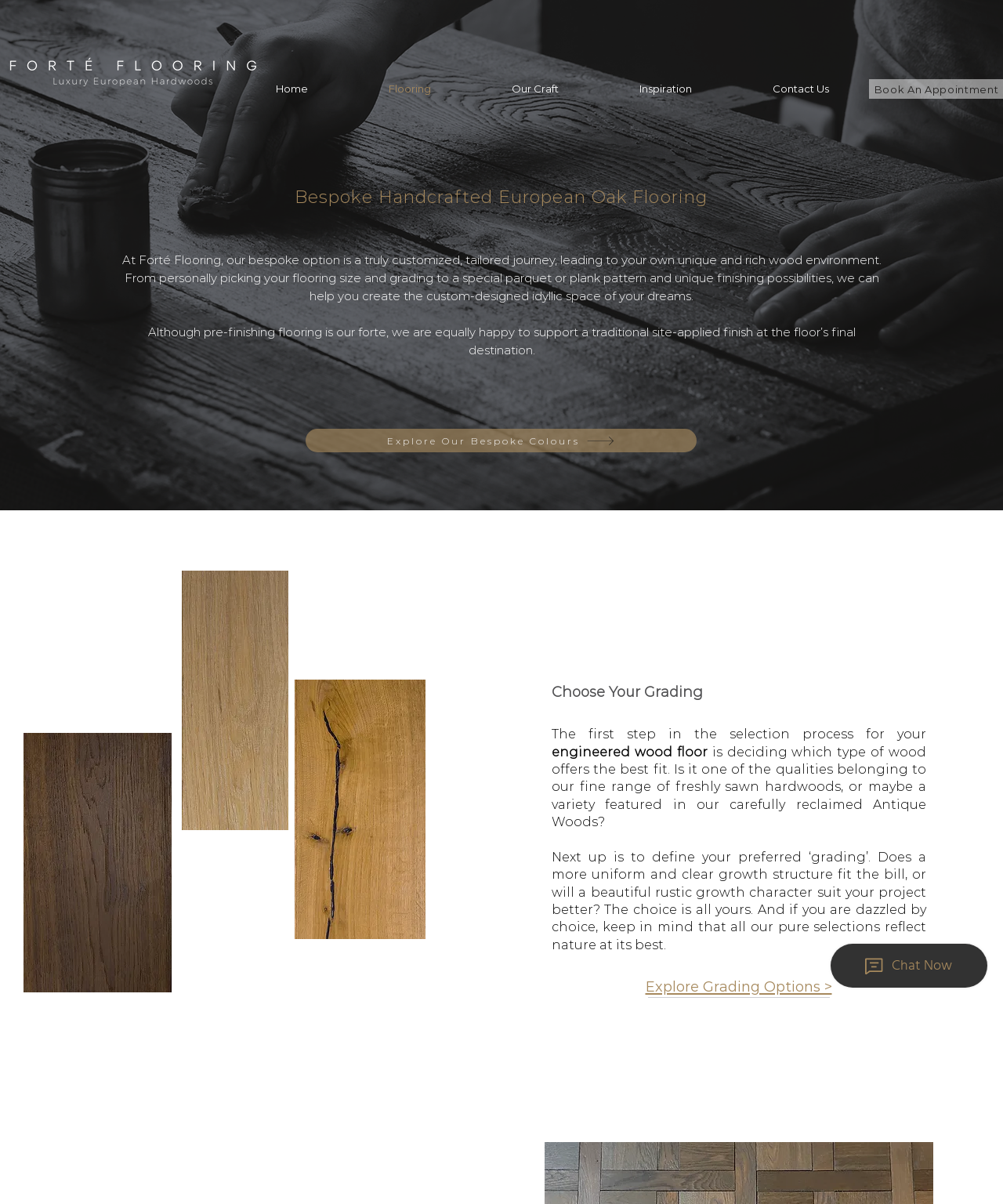Answer succinctly with a single word or phrase:
What is the difference between the website's bespoke option and pre-finishing flooring?

Customization